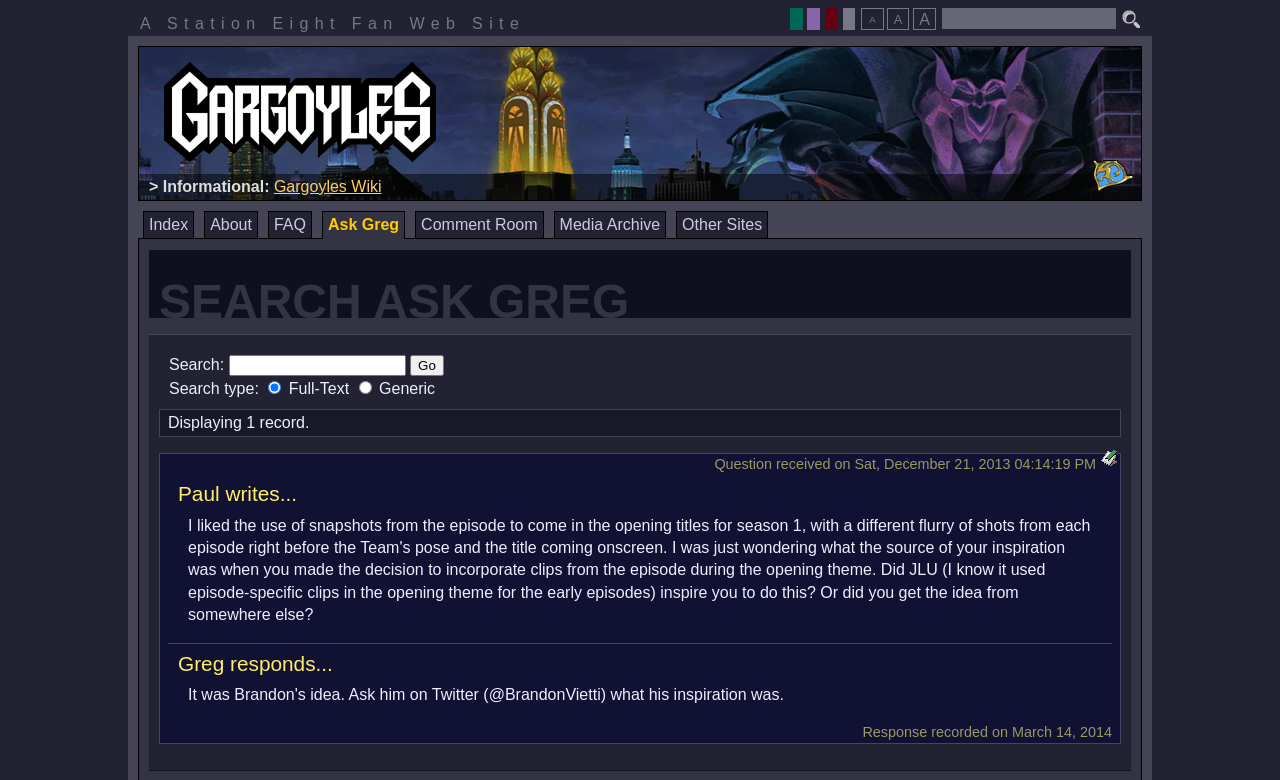Locate the bounding box coordinates of the clickable part needed for the task: "Search for something".

[0.736, 0.01, 0.872, 0.038]